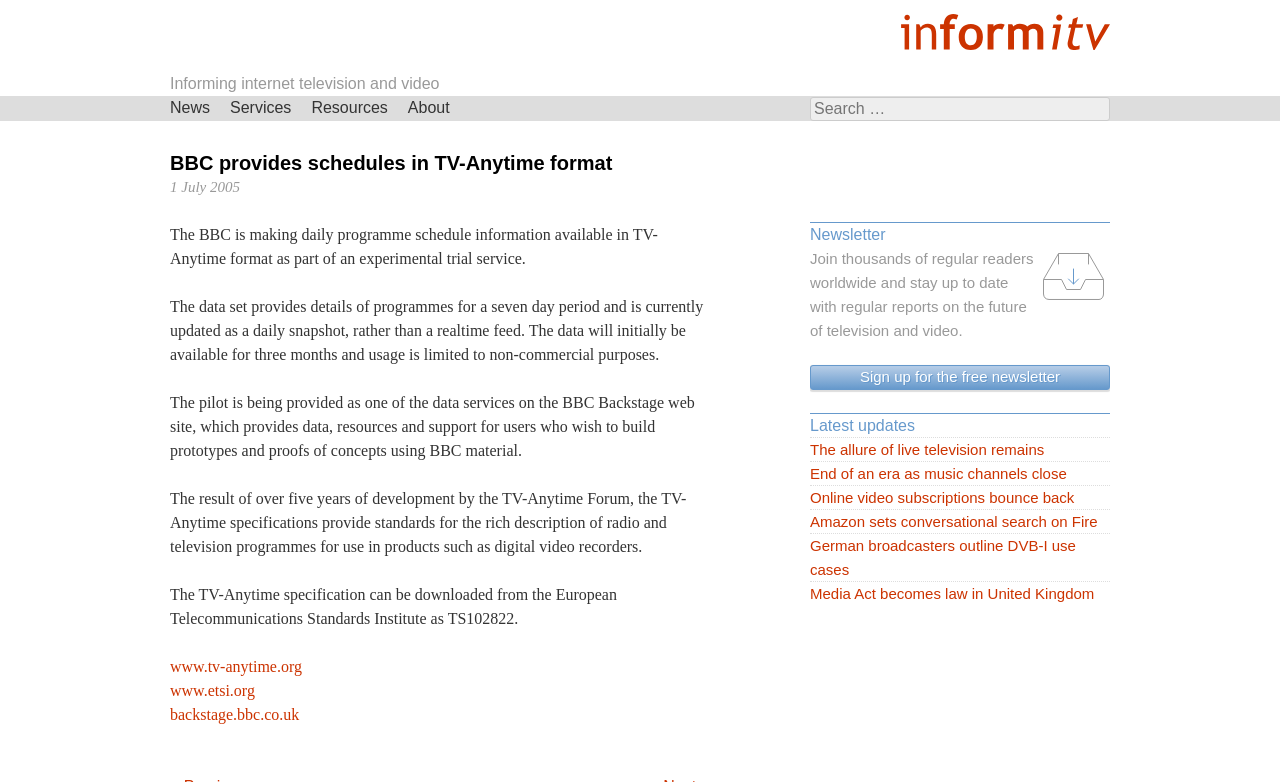Determine the bounding box coordinates of the target area to click to execute the following instruction: "Sign up for the free newsletter."

[0.633, 0.467, 0.867, 0.499]